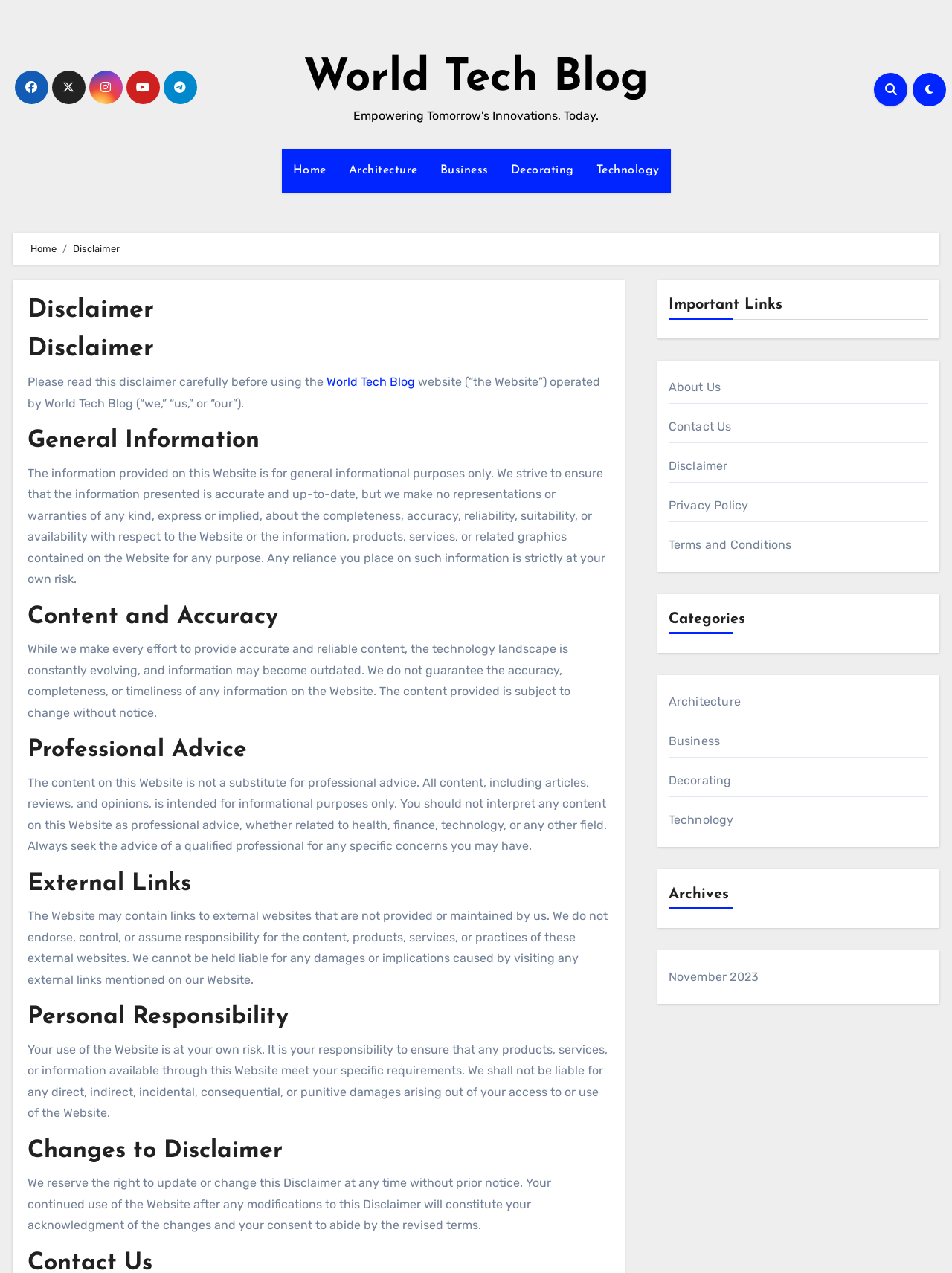How many categories are available on the website?
With the help of the image, please provide a detailed response to the question.

The categories can be found in the 'Categories' section on the right side of the page, which lists 'Architecture', 'Business', 'Decorating', and 'Technology' as the available categories.